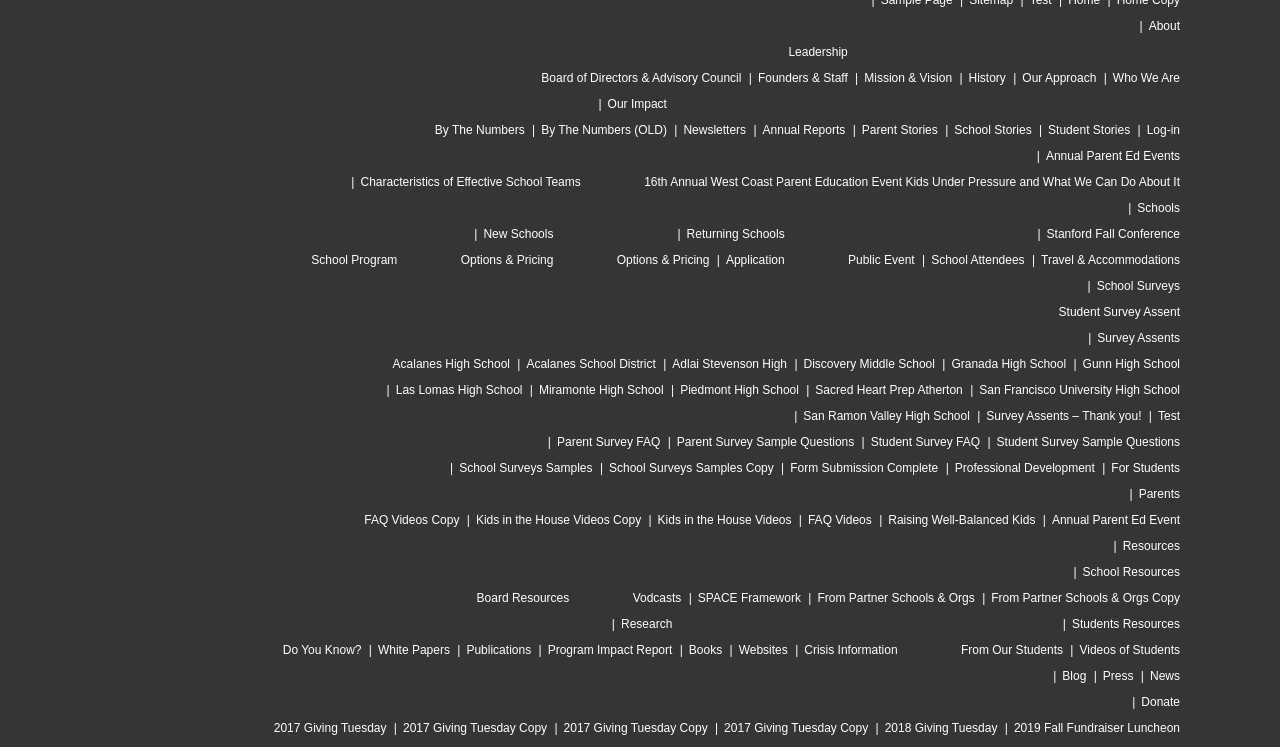Specify the bounding box coordinates of the area that needs to be clicked to achieve the following instruction: "go to Resources".

[0.877, 0.722, 0.922, 0.74]